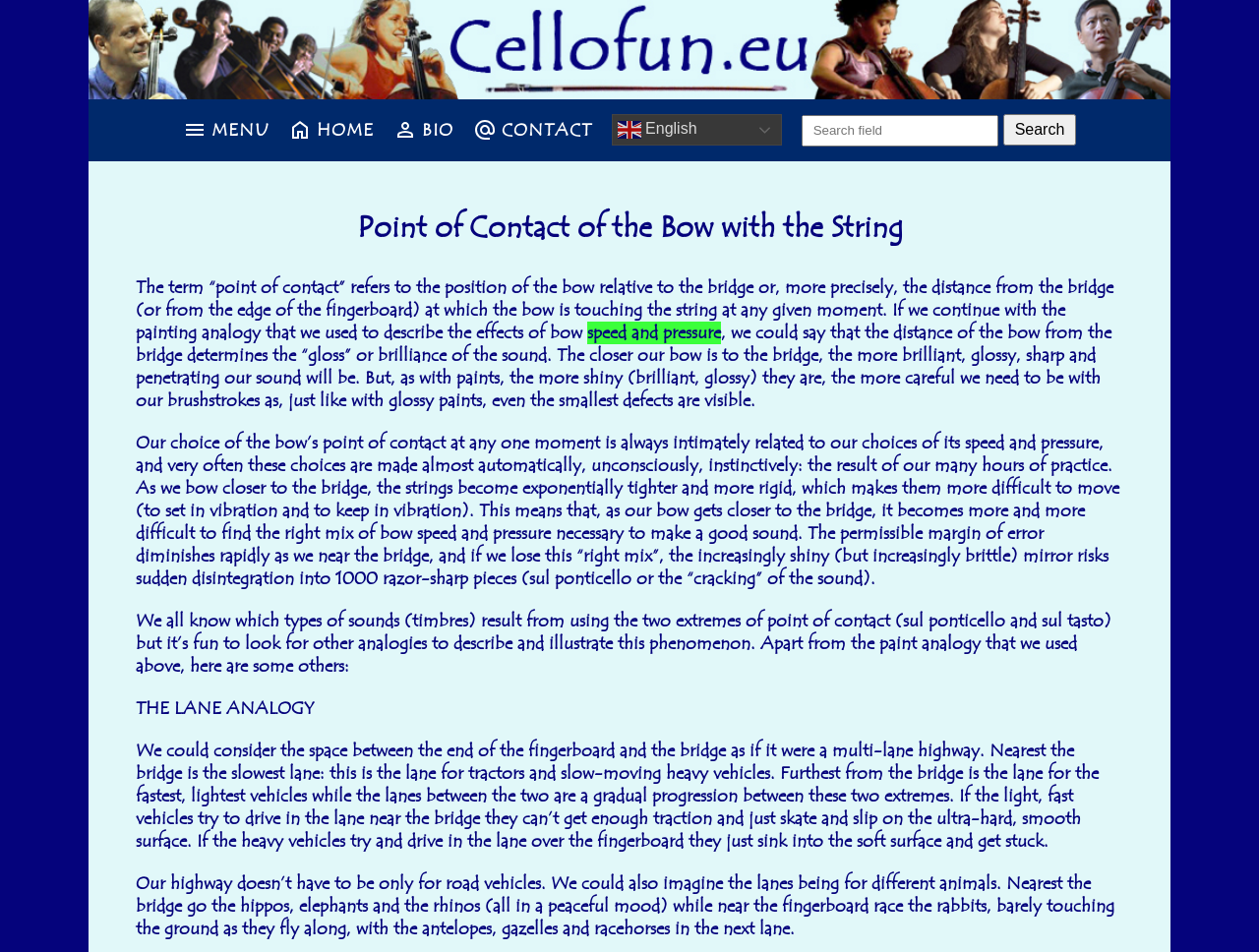Show the bounding box coordinates for the element that needs to be clicked to execute the following instruction: "Visit the North Shore Daily Post homepage". Provide the coordinates in the form of four float numbers between 0 and 1, i.e., [left, top, right, bottom].

None